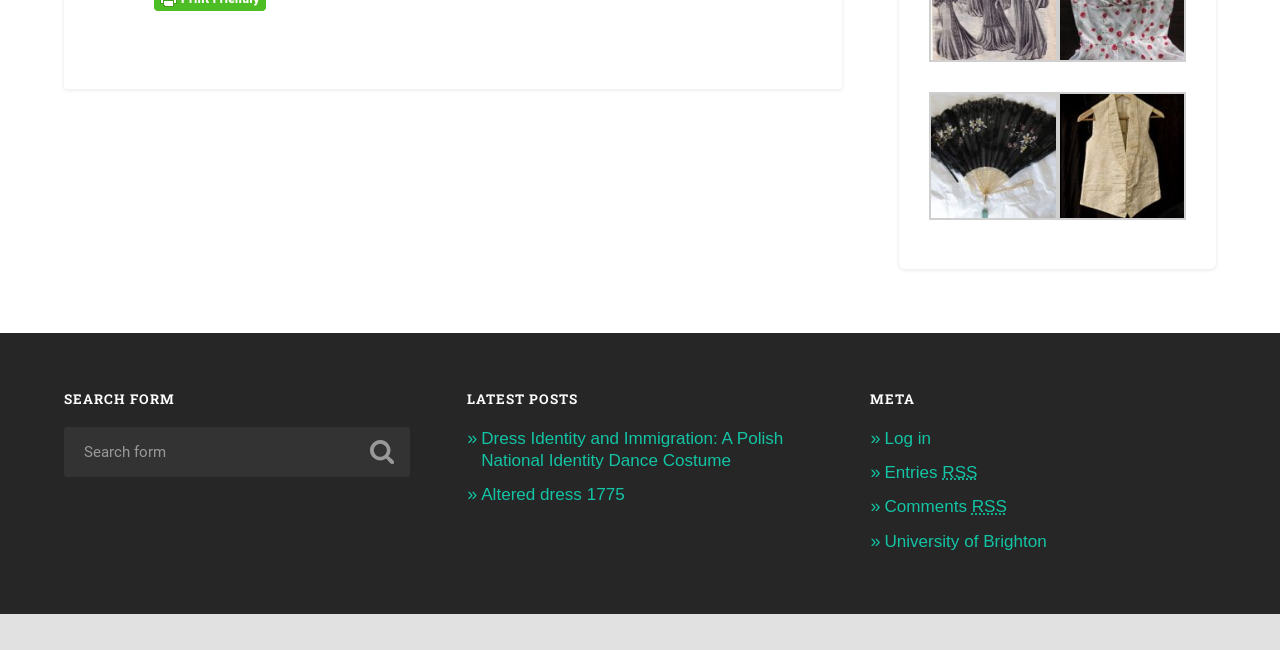Please answer the following question as detailed as possible based on the image: 
What is the name of the university mentioned on the page?

I found a link element [369] with the text 'University of Brighton', which suggests that this is the name of the university mentioned on the page.